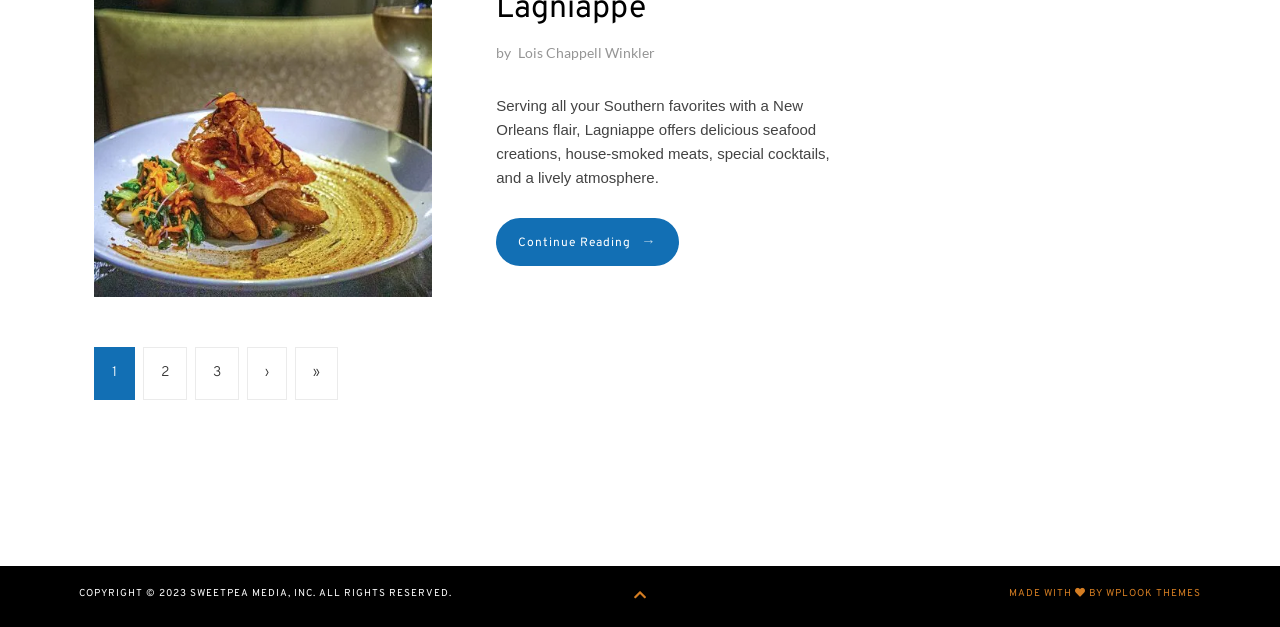Bounding box coordinates are specified in the format (top-left x, top-left y, bottom-right x, bottom-right y). All values are floating point numbers bounded between 0 and 1. Please provide the bounding box coordinate of the region this sentence describes: Lois Chappell Winkler

[0.405, 0.07, 0.512, 0.097]